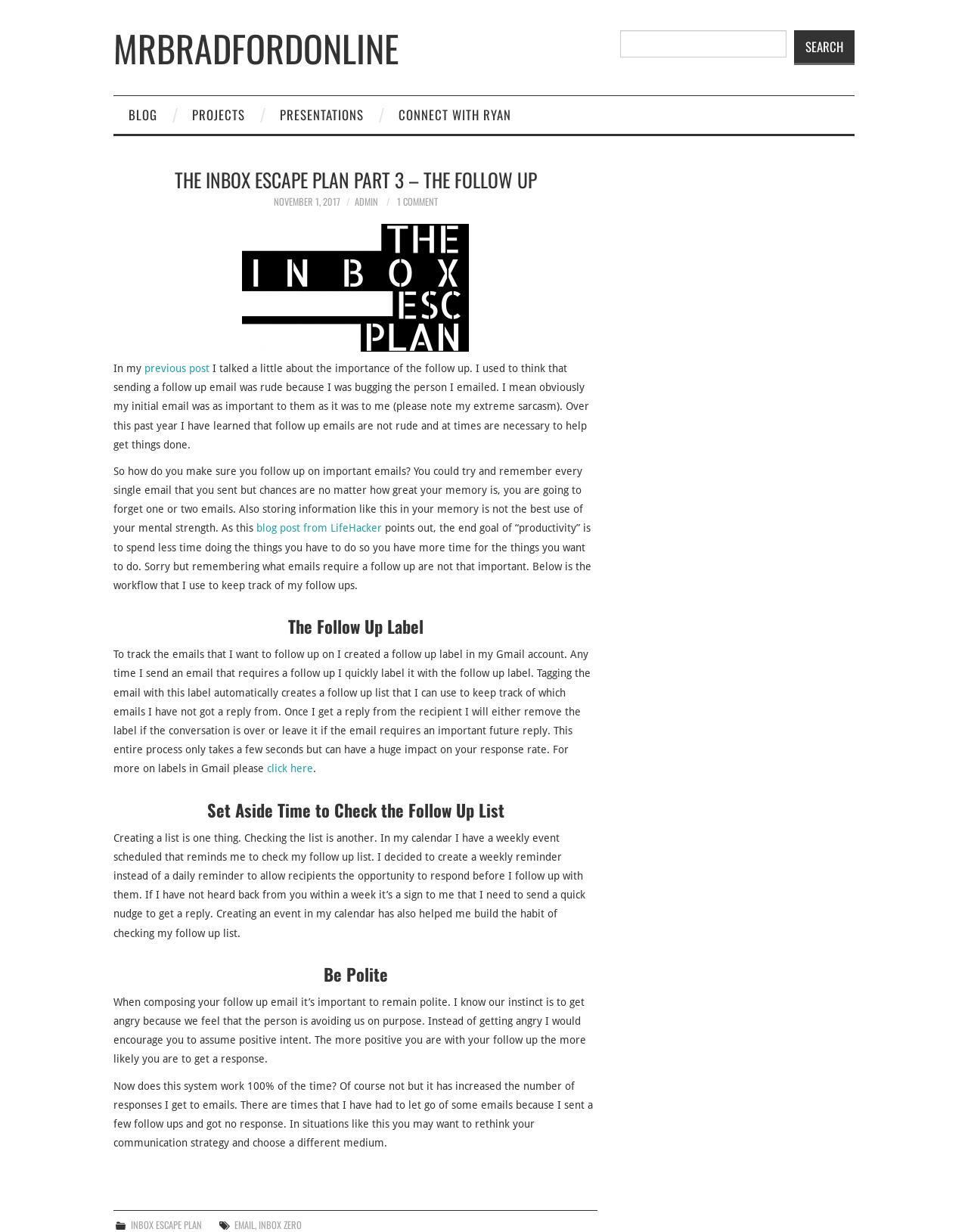Provide an in-depth caption for the contents of the webpage.

The webpage is a blog post titled "The Inbox Escape Plan Part 3 – The Follow Up" on the website mrbradfordonline. At the top, there is a navigation menu with links to "MRBRADFORDONLINE", "BLOG", "PROJECTS", "PRESENTATIONS", and "CONNECT WITH RYAN". Below the navigation menu, there is a search bar with a "SEARCH" button.

The main content of the blog post is divided into sections, each with a heading. The first section discusses the importance of follow-up emails and how the author used to think they were rude. The text explains that follow-up emails are necessary to get things done and that storing information in one's memory is not the best use of mental strength.

The next section describes a workflow for keeping track of follow-ups, which involves creating a "follow-up" label in Gmail and checking the list regularly. There is a link to a blog post from LifeHacker that discusses the end goal of productivity.

The following sections explain how to use the "follow-up" label, set aside time to check the list, and be polite when composing follow-up emails. The text provides detailed explanations and examples of how to implement these strategies.

At the bottom of the page, there are links to related topics, including "INBOX ESCAPE PLAN", "EMAIL", and "INBOX ZERO".